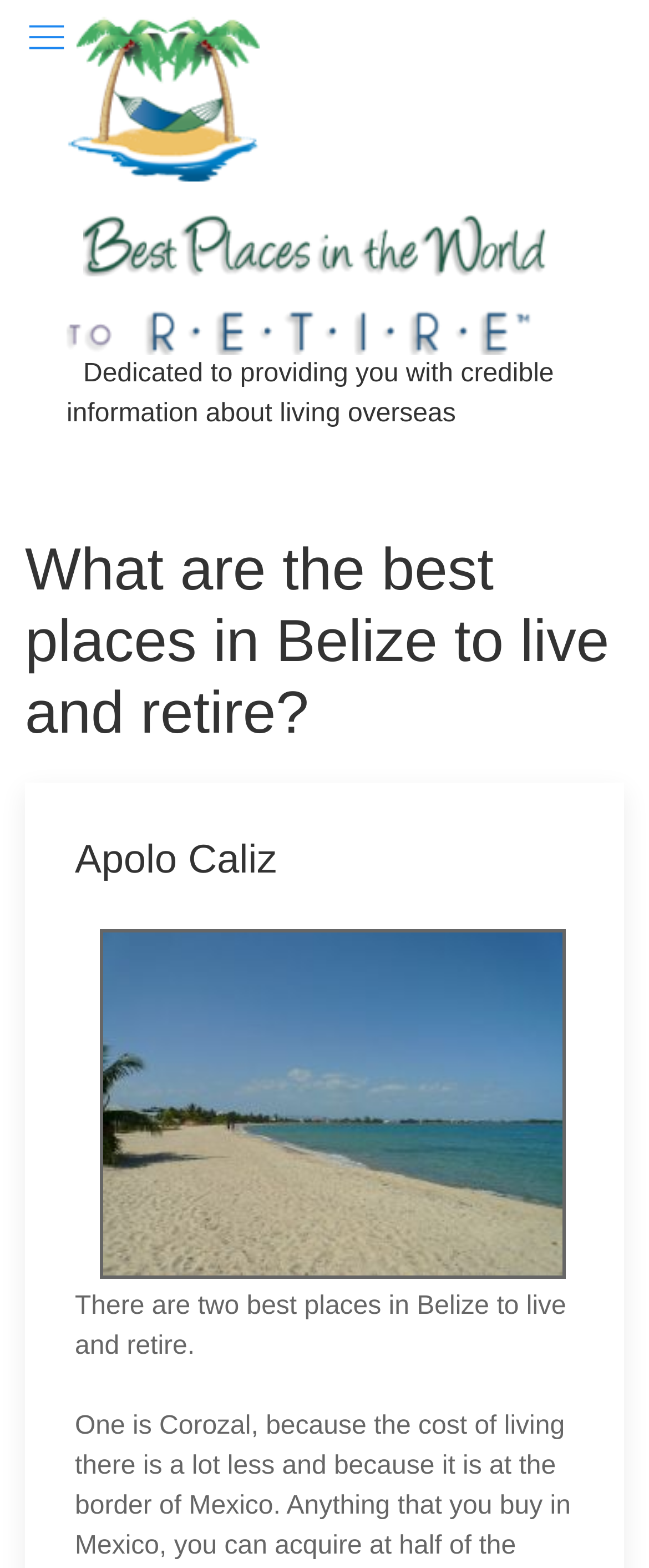Explain the webpage in detail.

The webpage is about finding the best places to live and retire in Belize, with a focus on providing credible information. At the top, there is a link with a title "Best Places in the World to Retire" accompanied by three small images with the same title. Below this, there is a heading that asks "What are the best places in Belize to live and retire?" 

On the left side, there is a small link with no text, accompanied by a small image. 

Moving down the page, there is a heading with the name "Apolo Caliz". Below this, there is a large image of a deserted beach in Maya Beach, Placencia, Belize, with a caption "Maya Beach, Placencia, Belize deserted beach – Best Places In The World To Retire – International Living". 

Following the image, there are two blocks of text. The first one states "There are two best places in Belize to live and retire." The second block of text is a single non-breaking space character.